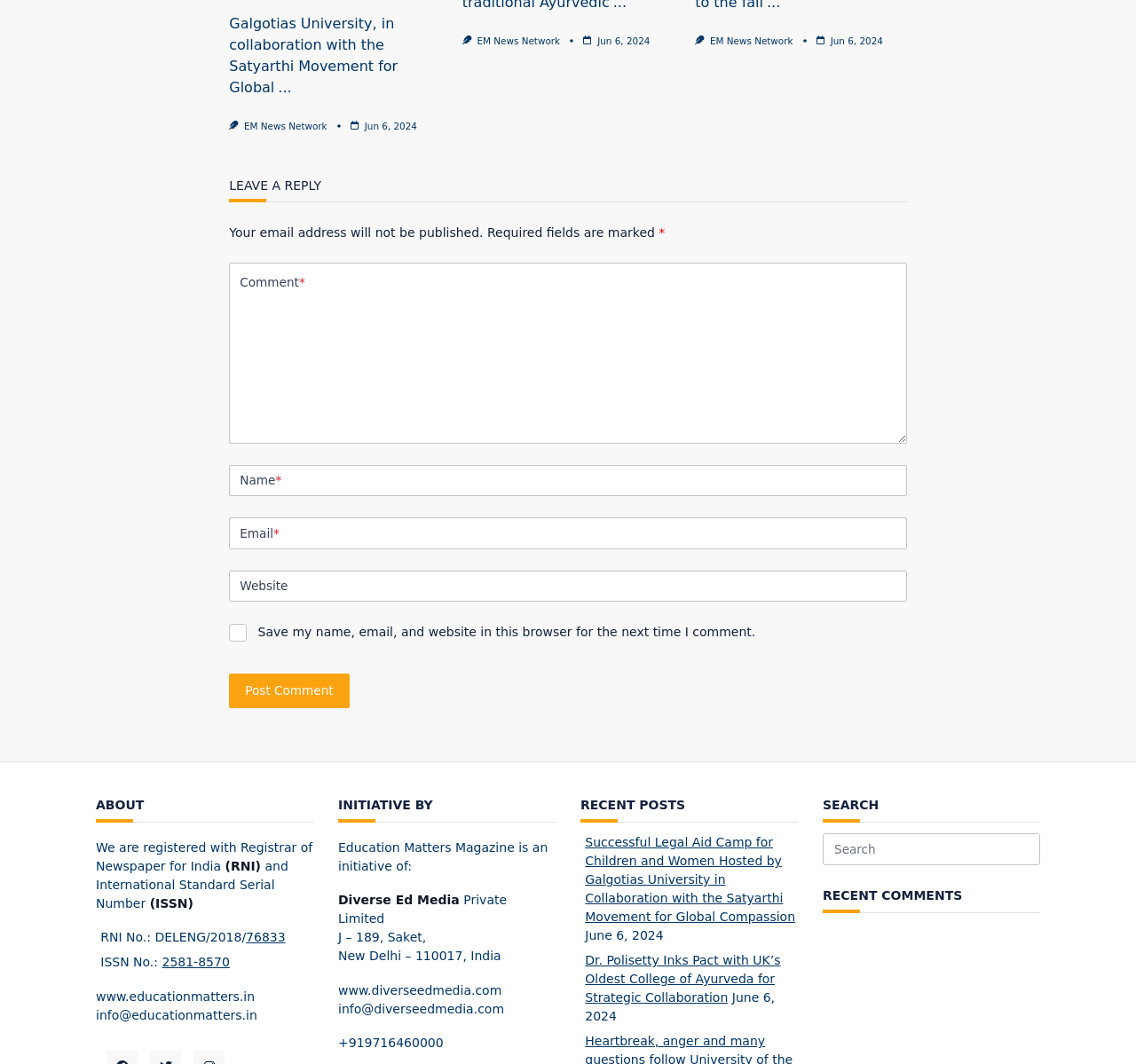What is the name of the magazine that this website is about?
Answer the question with a single word or phrase derived from the image.

Education Matters